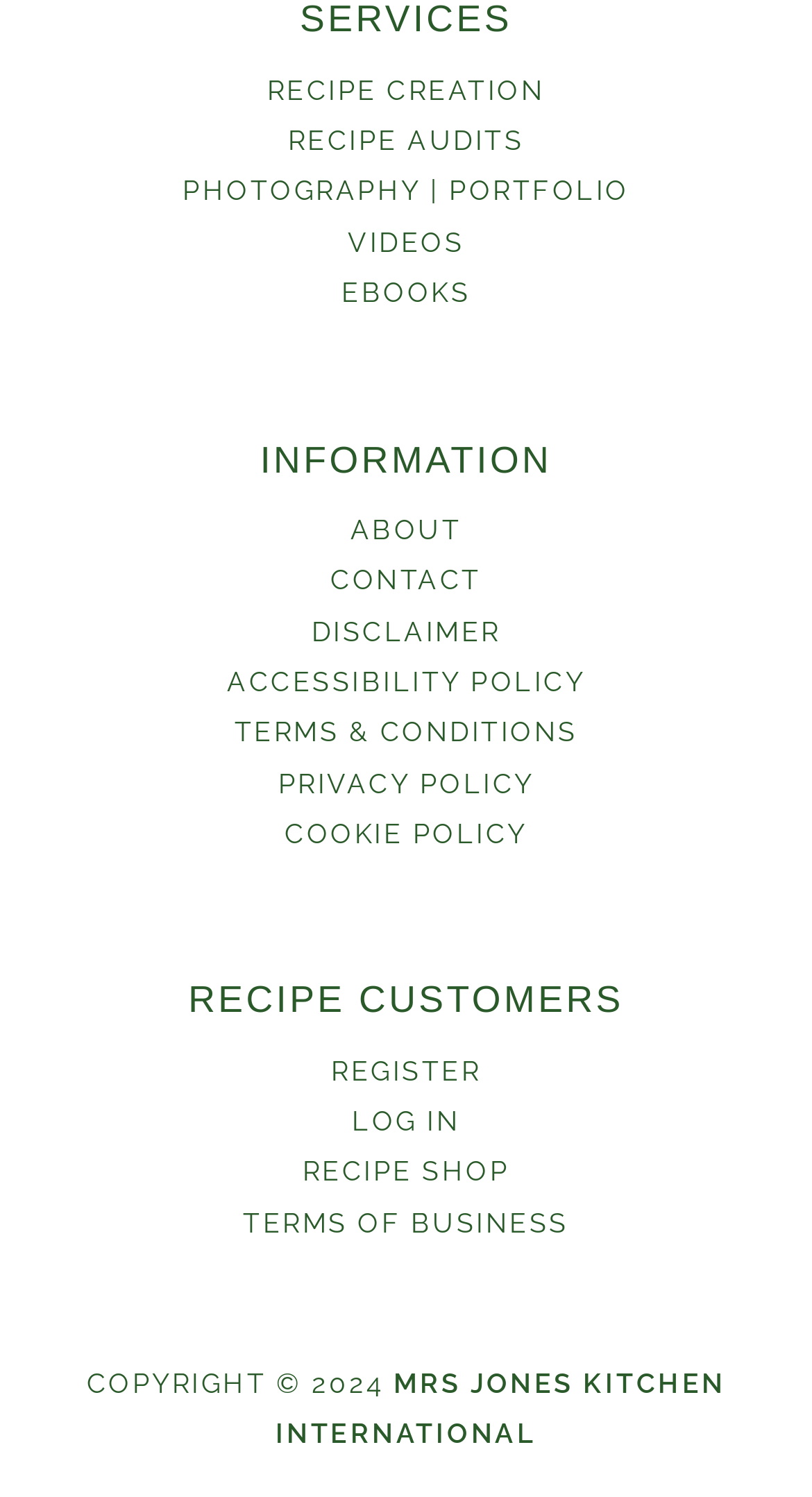Extract the bounding box coordinates for the UI element described as: "Terms of Business".

[0.299, 0.806, 0.701, 0.827]